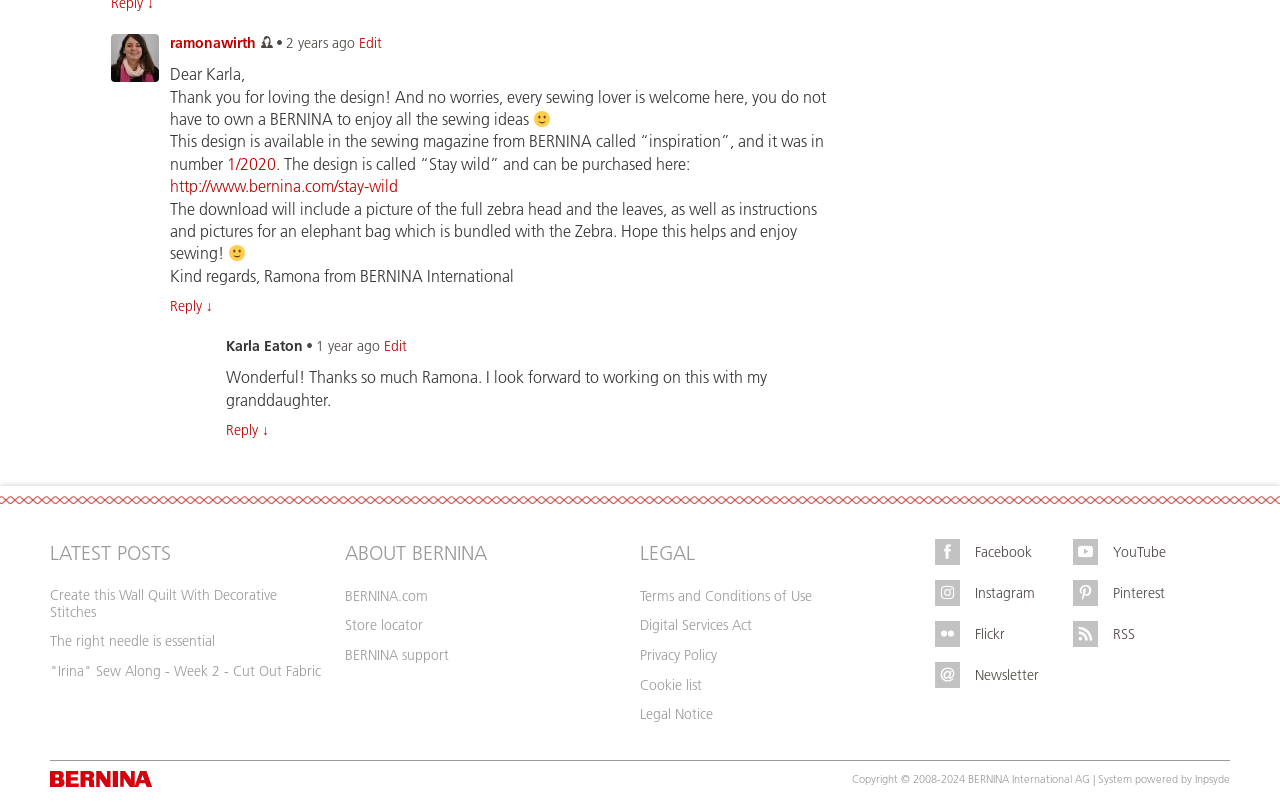Please specify the bounding box coordinates of the clickable region necessary for completing the following instruction: "Check the Facebook page". The coordinates must consist of four float numbers between 0 and 1, i.e., [left, top, right, bottom].

[0.73, 0.668, 0.75, 0.7]